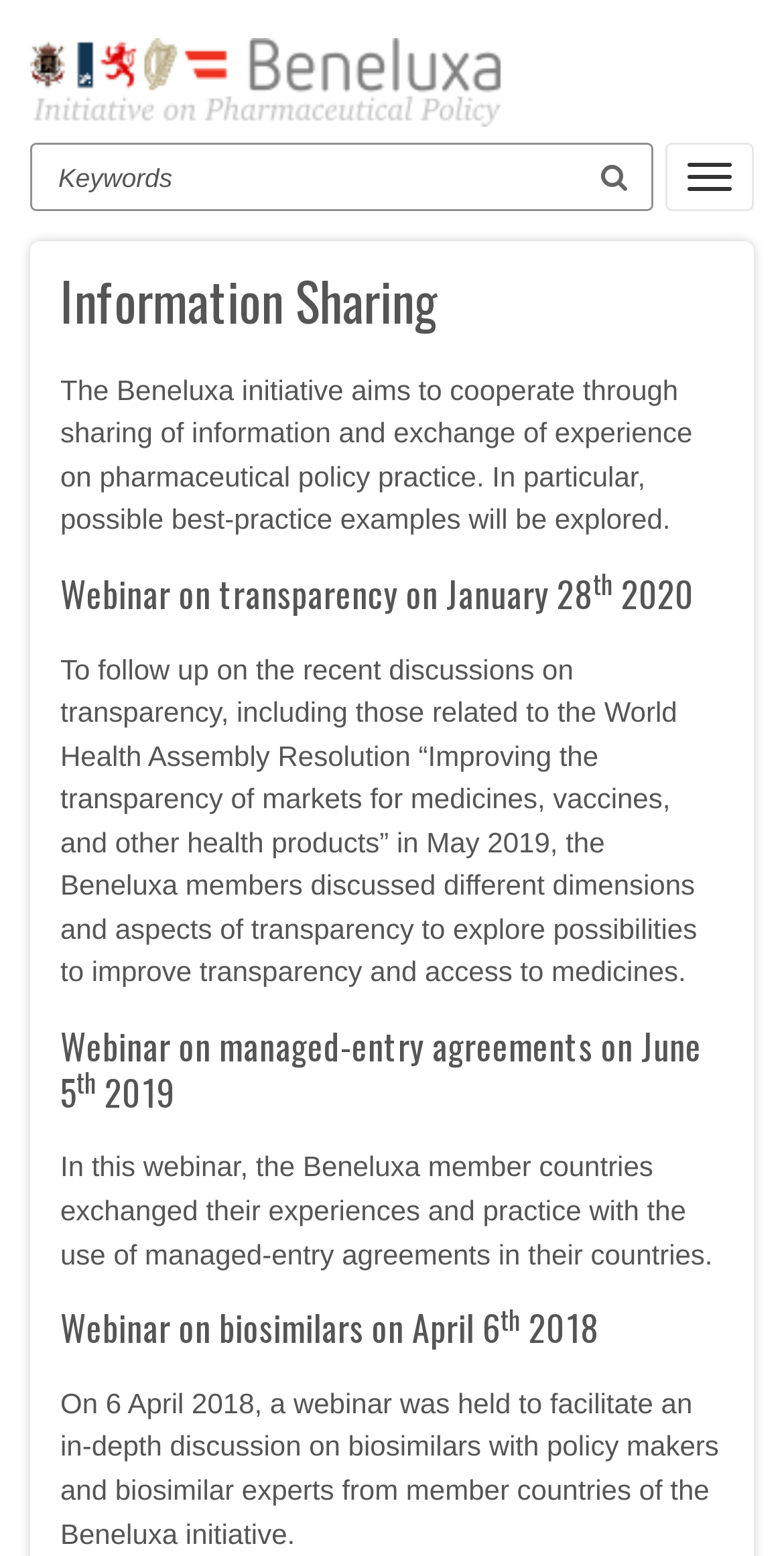Answer the following inquiry with a single word or phrase:
What is the text on the top-left link?

Skip to main content